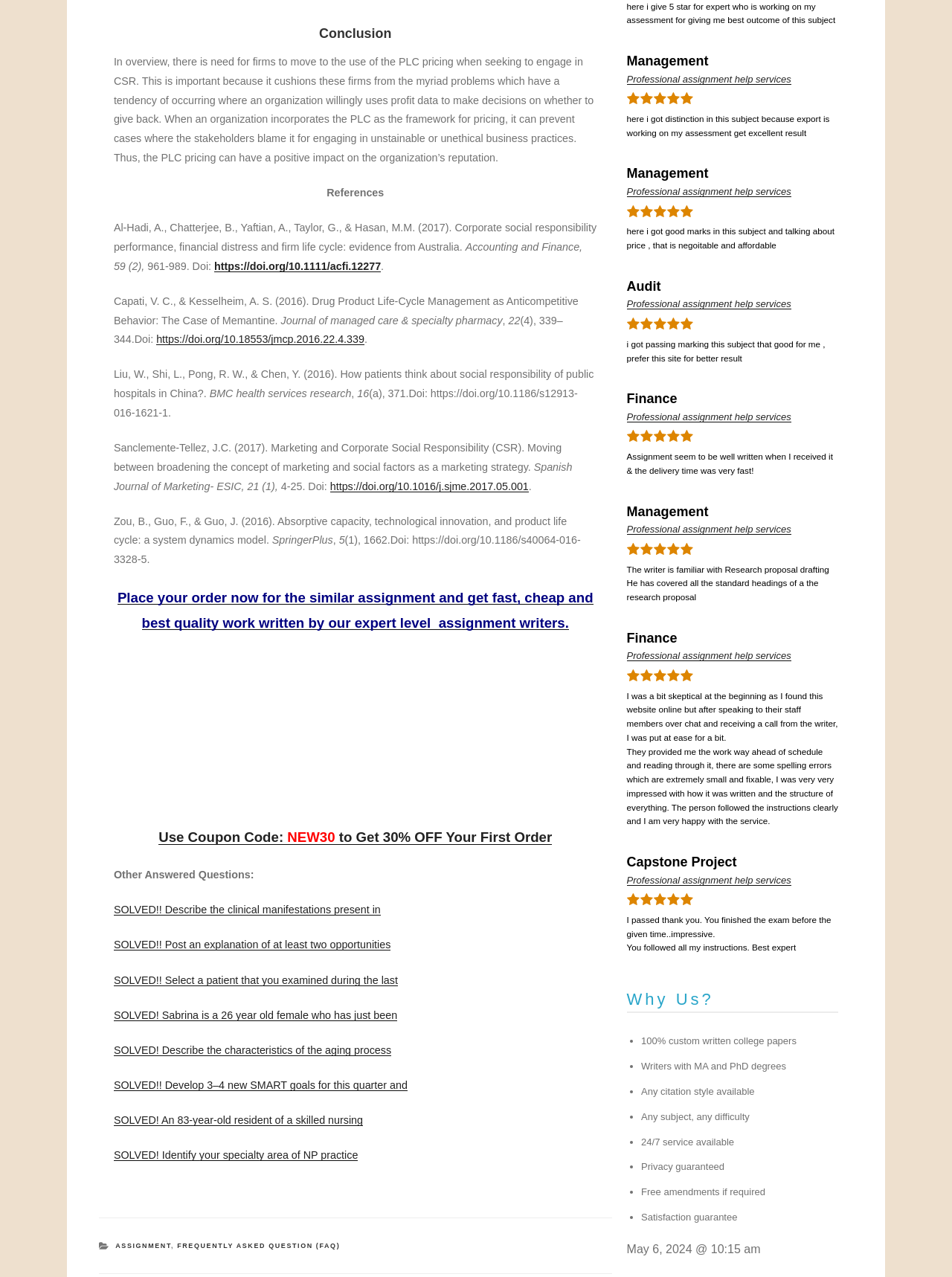Find the bounding box coordinates of the UI element according to this description: "https://doi.org/10.1111/acfi.12277".

[0.225, 0.204, 0.4, 0.213]